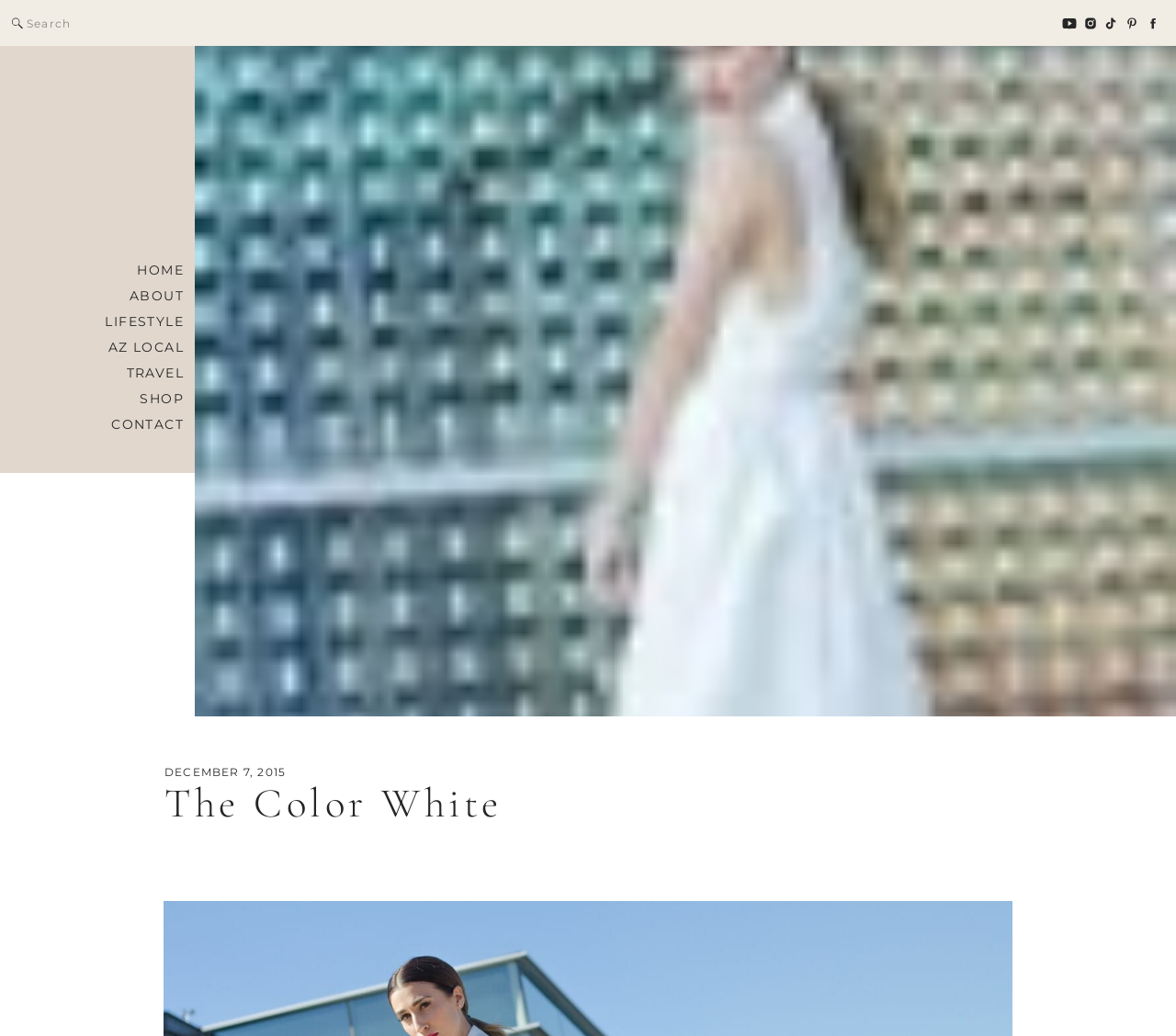Find the bounding box coordinates of the clickable element required to execute the following instruction: "Leave a comment". Provide the coordinates as four float numbers between 0 and 1, i.e., [left, top, right, bottom].

None